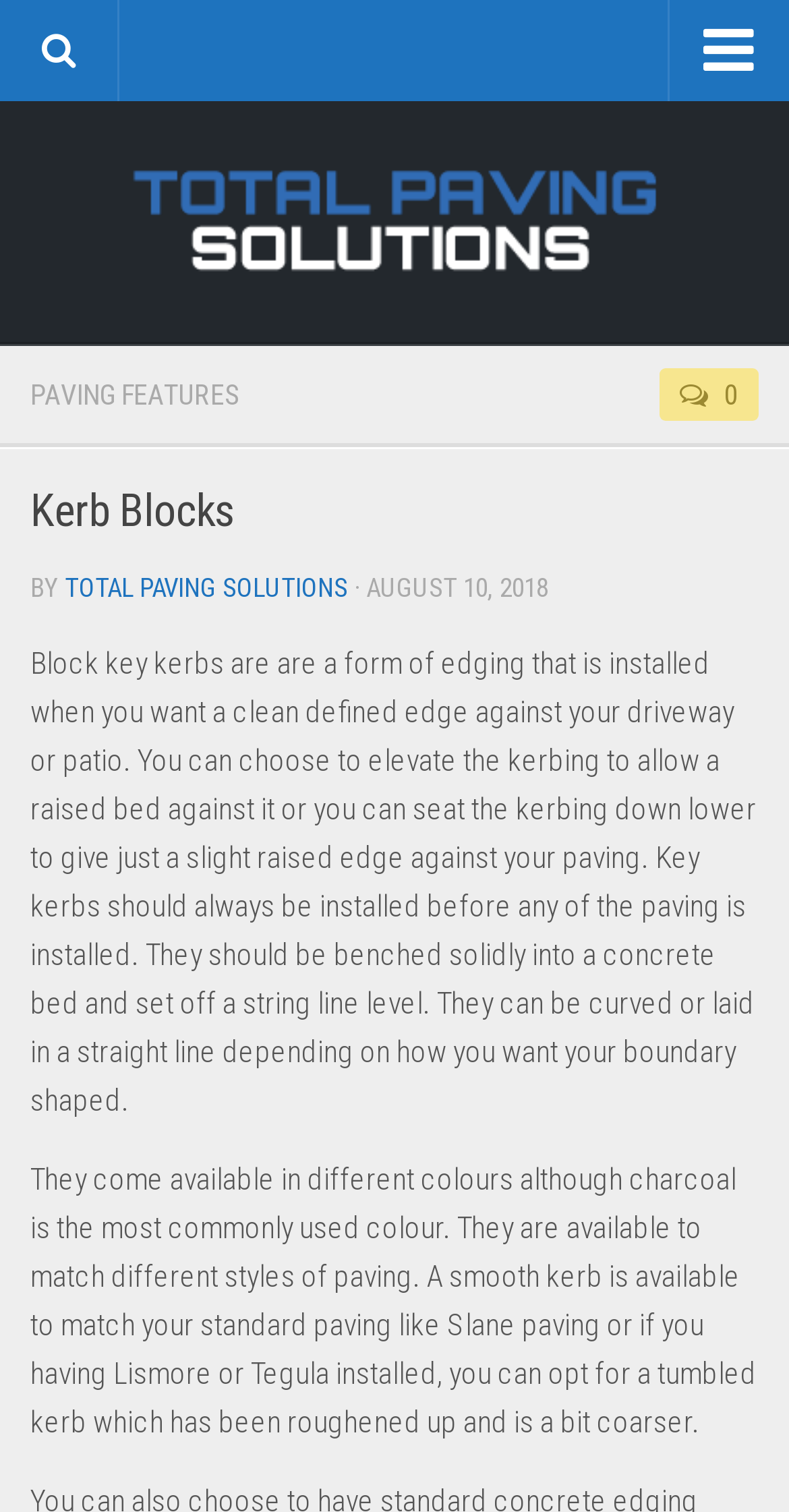Locate the bounding box coordinates of the clickable element to fulfill the following instruction: "View Paving Patterns". Provide the coordinates as four float numbers between 0 and 1 in the format [left, top, right, bottom].

[0.0, 0.166, 1.0, 0.215]